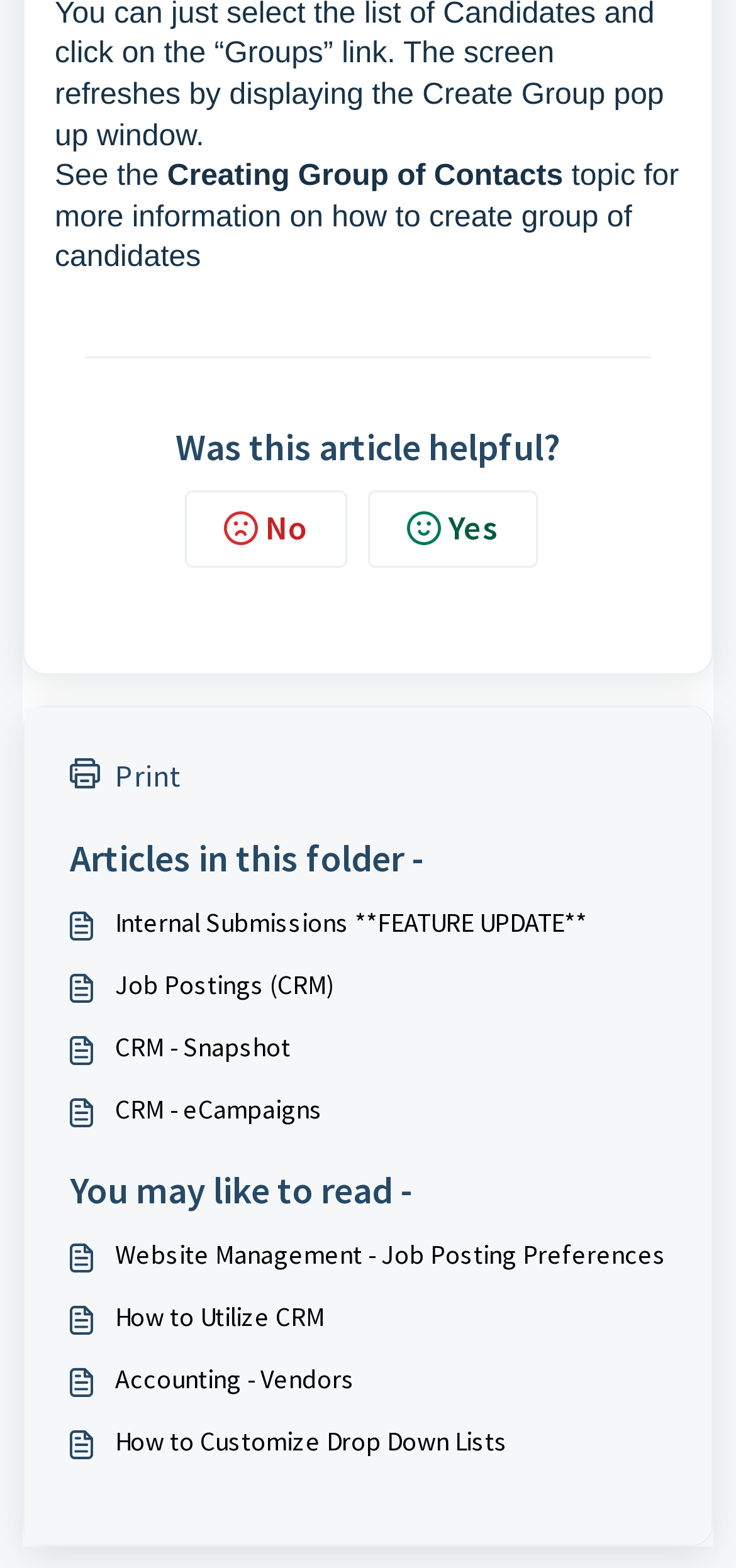Please locate the bounding box coordinates of the region I need to click to follow this instruction: "Click on Yes".

[0.499, 0.313, 0.729, 0.362]